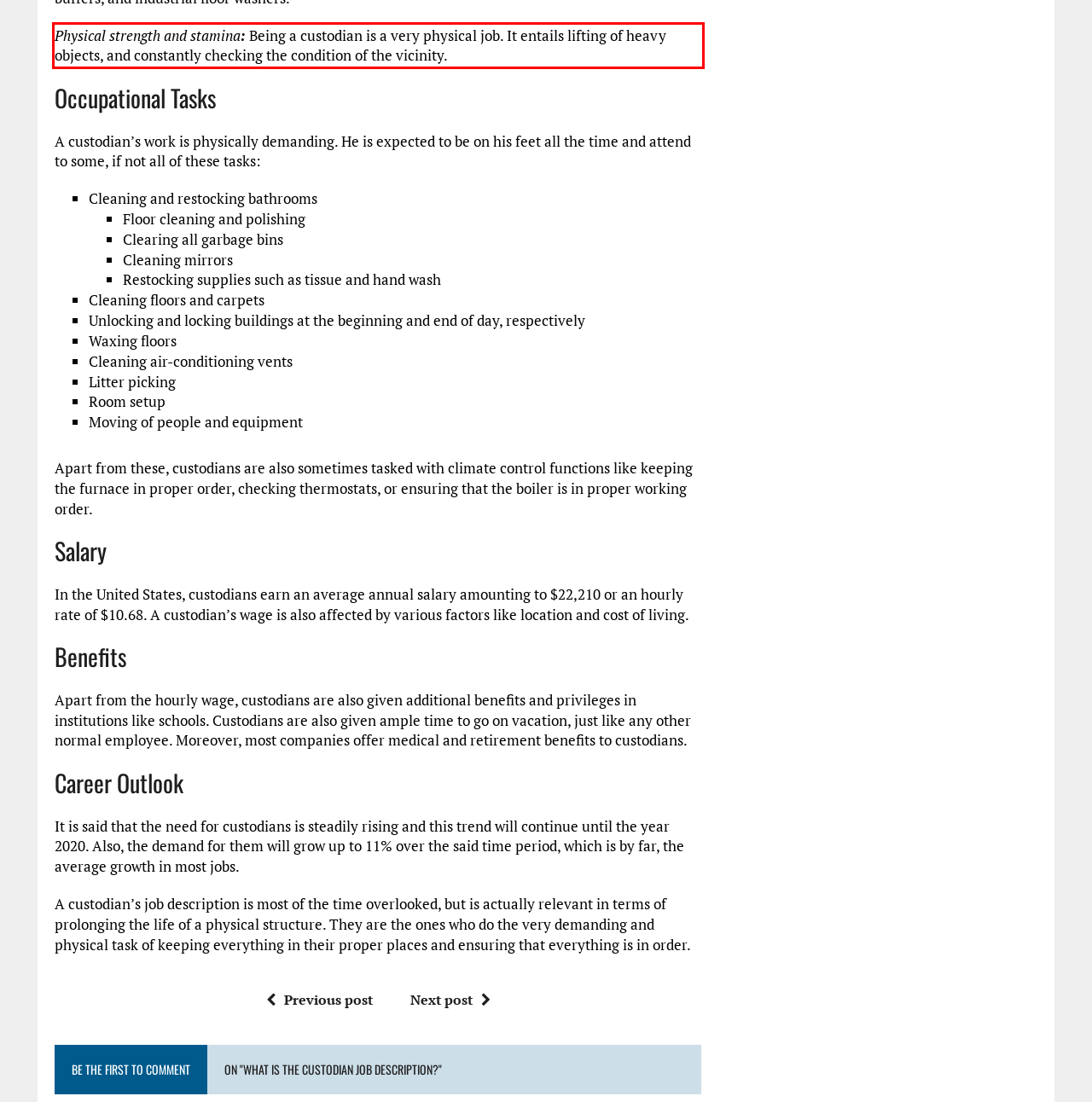Examine the screenshot of the webpage, locate the red bounding box, and perform OCR to extract the text contained within it.

Physical strength and stamina: Being a custodian is a very physical job. It entails lifting of heavy objects, and constantly checking the condition of the vicinity.